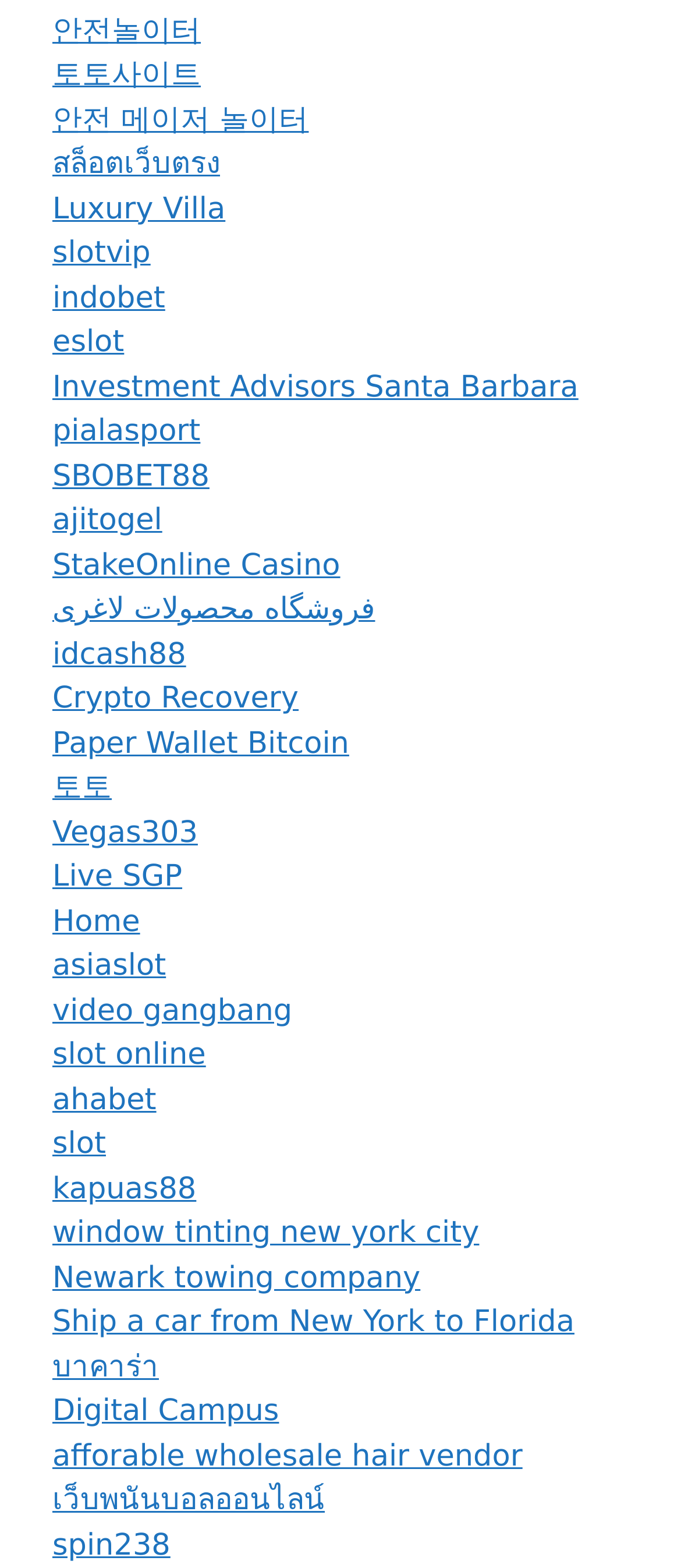Please respond to the question using a single word or phrase:
What is the first link on the webpage?

안전놀이터